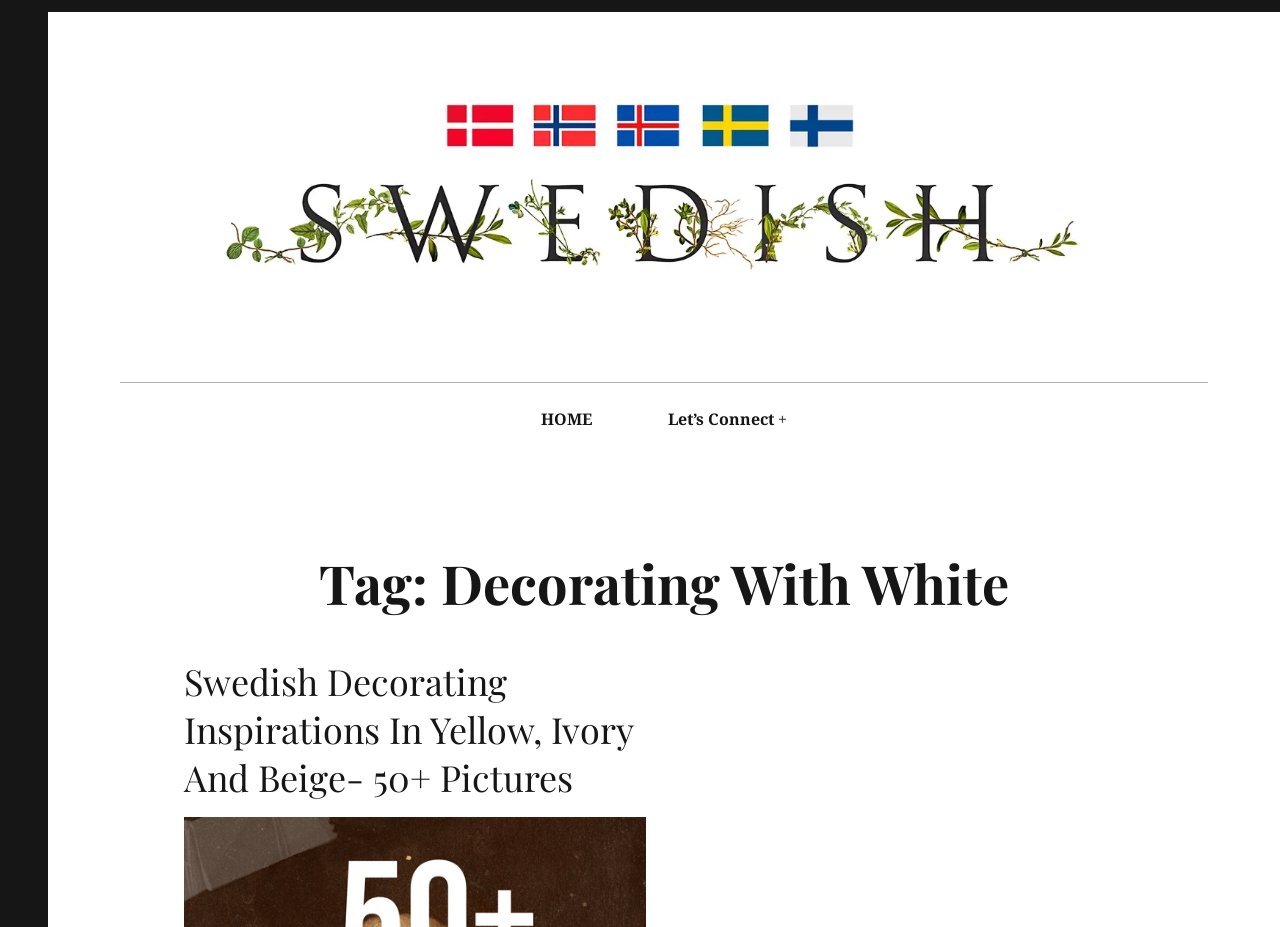Please provide a detailed answer to the question below by examining the image:
What is the main topic of this webpage?

Based on the webpage's structure and content, it appears that the main topic is Swedish Furniture, as indicated by the prominent heading 'SWEDISH FURNITURE' and the presence of related links and images.